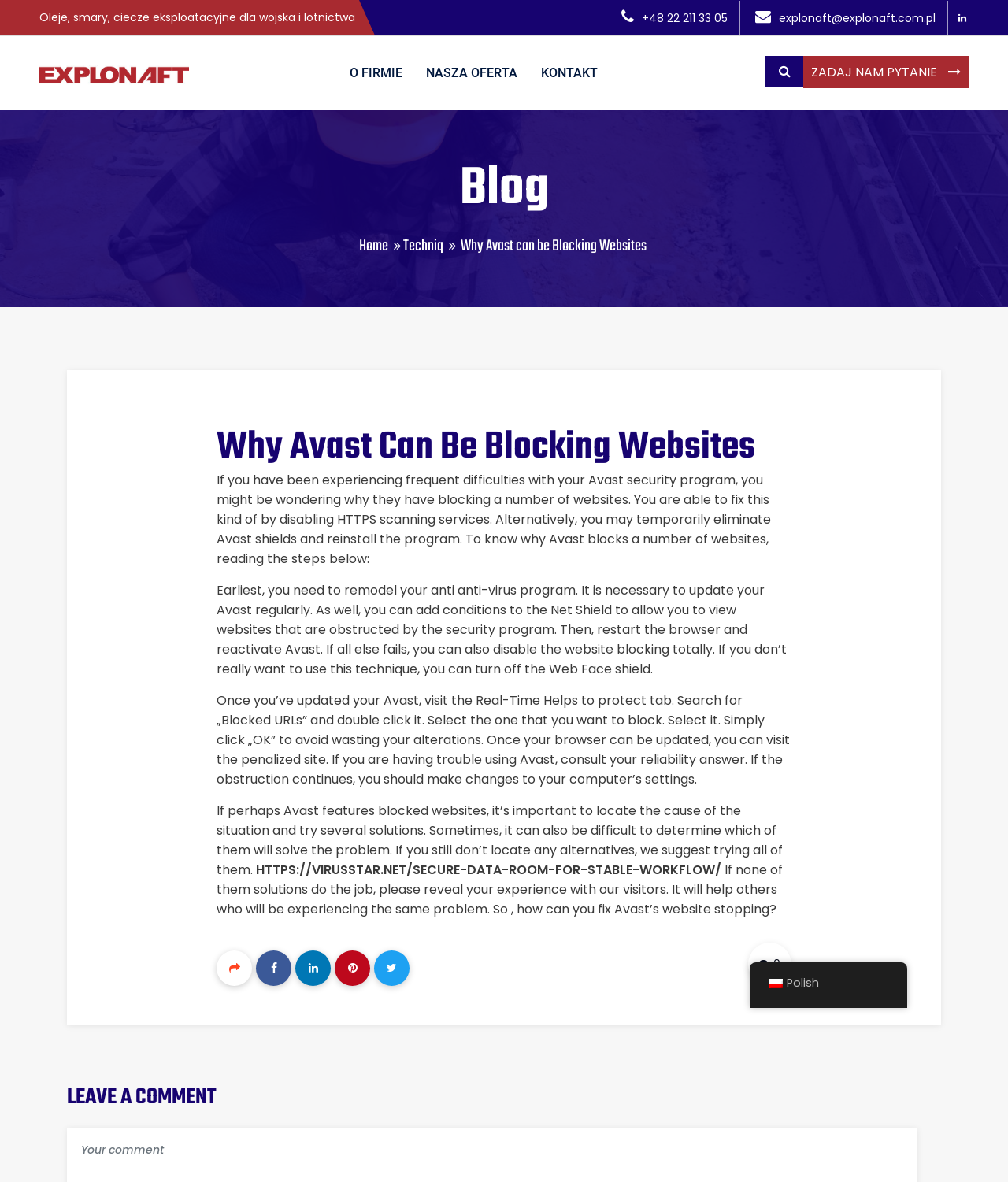What is the title of the section below the main content area? Based on the screenshot, please respond with a single word or phrase.

LEAVE A COMMENT